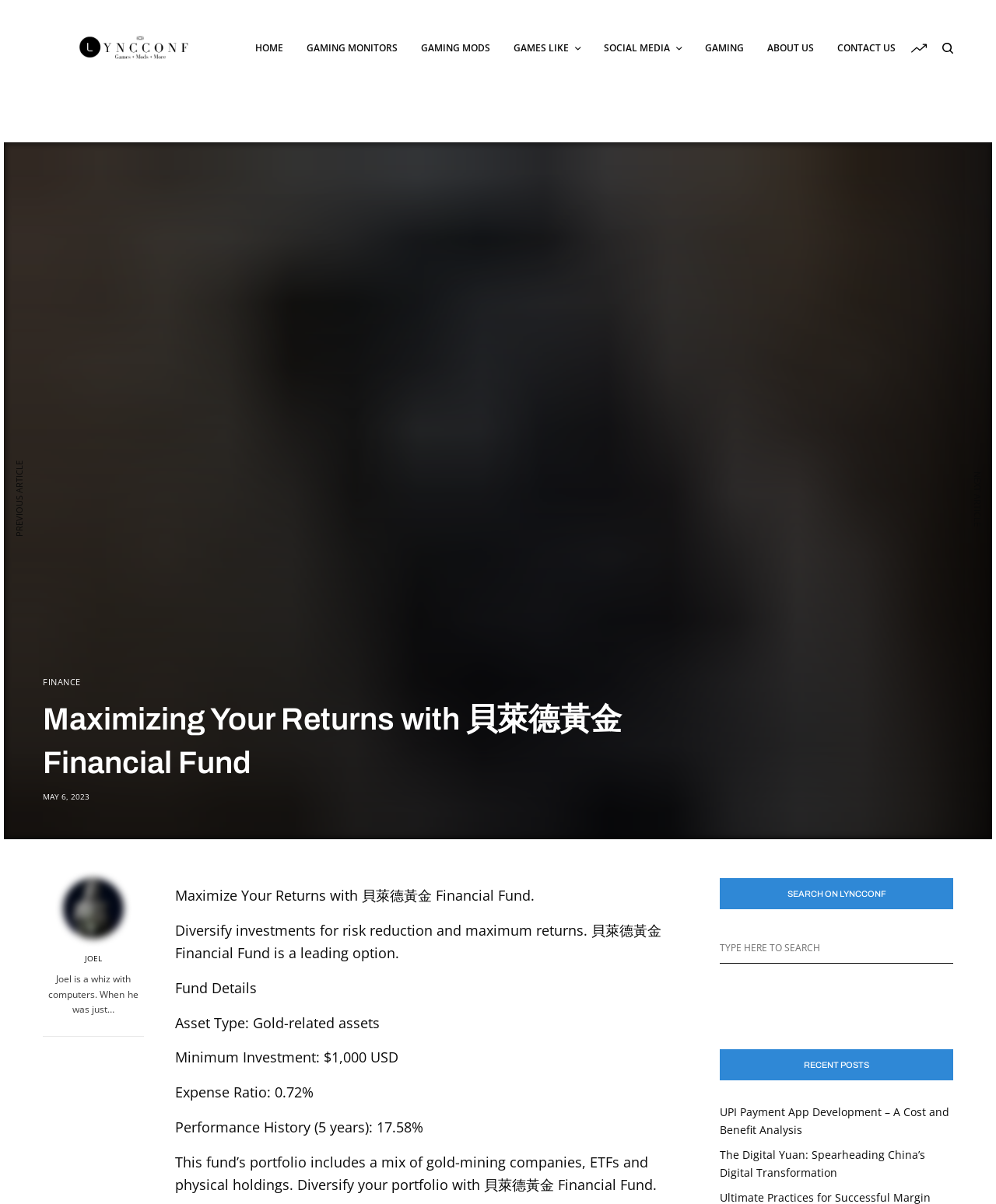Show me the bounding box coordinates of the clickable region to achieve the task as per the instruction: "Read about UPI Payment App Development".

[0.723, 0.918, 0.953, 0.944]